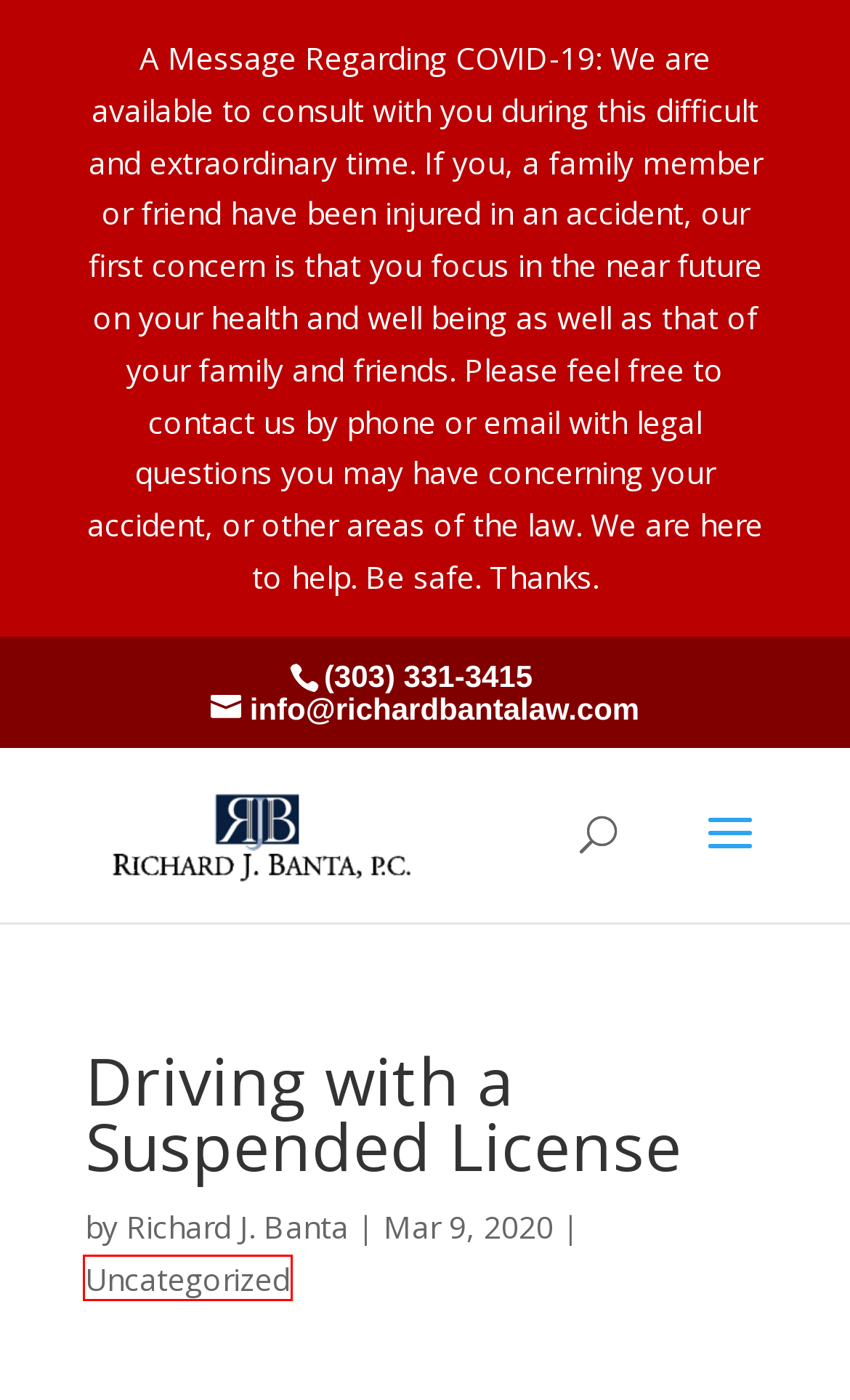Evaluate the webpage screenshot and identify the element within the red bounding box. Select the webpage description that best fits the new webpage after clicking the highlighted element. Here are the candidates:
A. Pedestrian Accident Lawyer Denver CO - Personal Injury Law Firm Denver CO
B. The Lynch Law Group, P.C. | Decatur Criminal Lawyer
C. Uncategorized Archives - Personal Injury Law Firm Denver CO
D. DUI Criminal Defense Attorney Decatur, GA - The Lynch Law Group
E. Understanding Your Options After Experiencing Sexual Assault - Personal Injury Law Firm Denver CO
F. The Role Of Physical Therapy In Managing Persistent Discomfort - Personal Injury Law Firm Denver CO
G. Premises Liability Lawyer Denver CO - Personal Injury Law Firm Denver CO
H. Bus Accident Lawyer Denver CO - Personal Injury Law Firm Denver CO

C